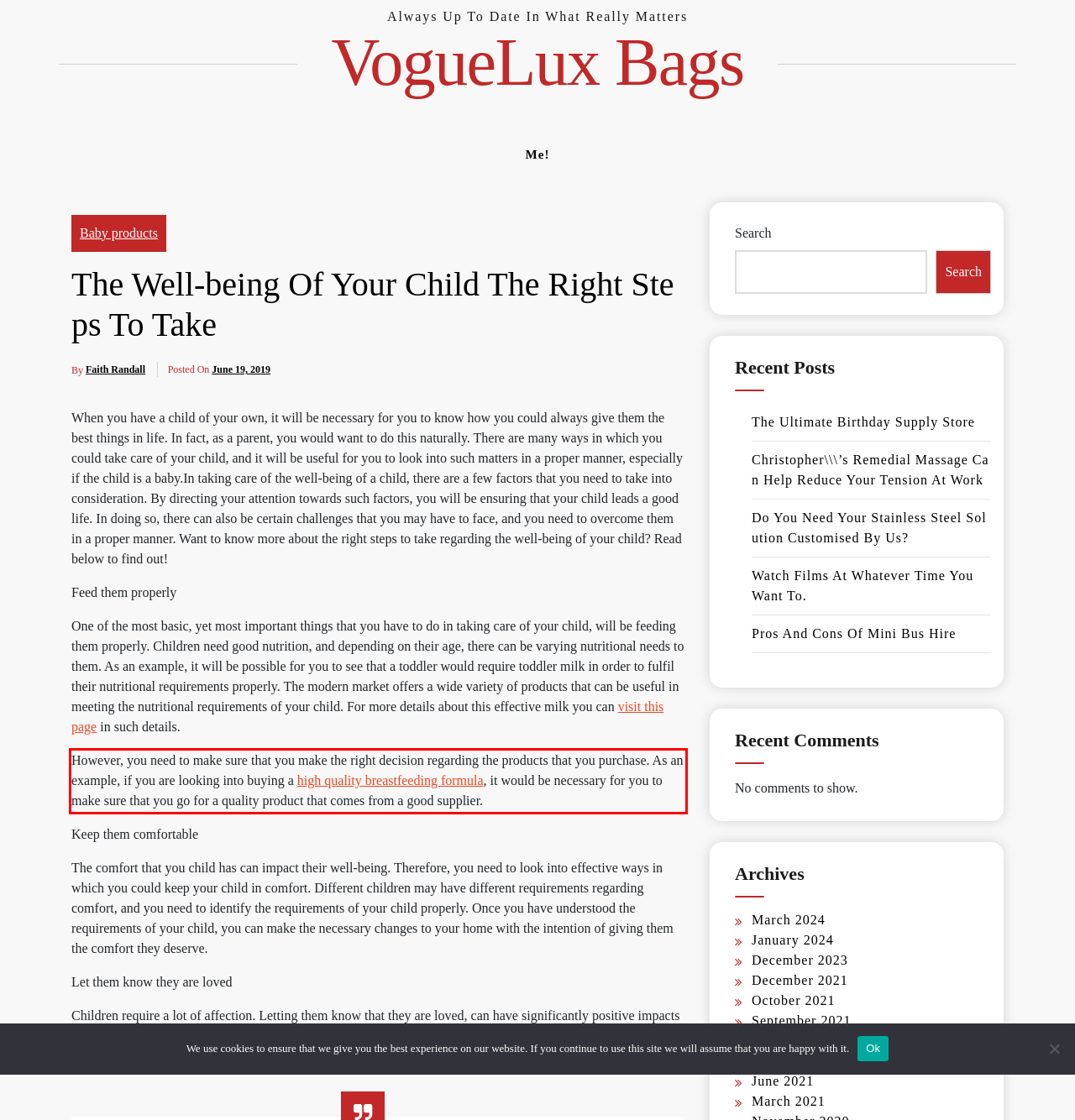There is a UI element on the webpage screenshot marked by a red bounding box. Extract and generate the text content from within this red box.

However, you need to make sure that you make the right decision regarding the products that you purchase. As an example, if you are looking into buying a high quality breastfeeding formula, it would be necessary for you to make sure that you go for a quality product that comes from a good supplier.